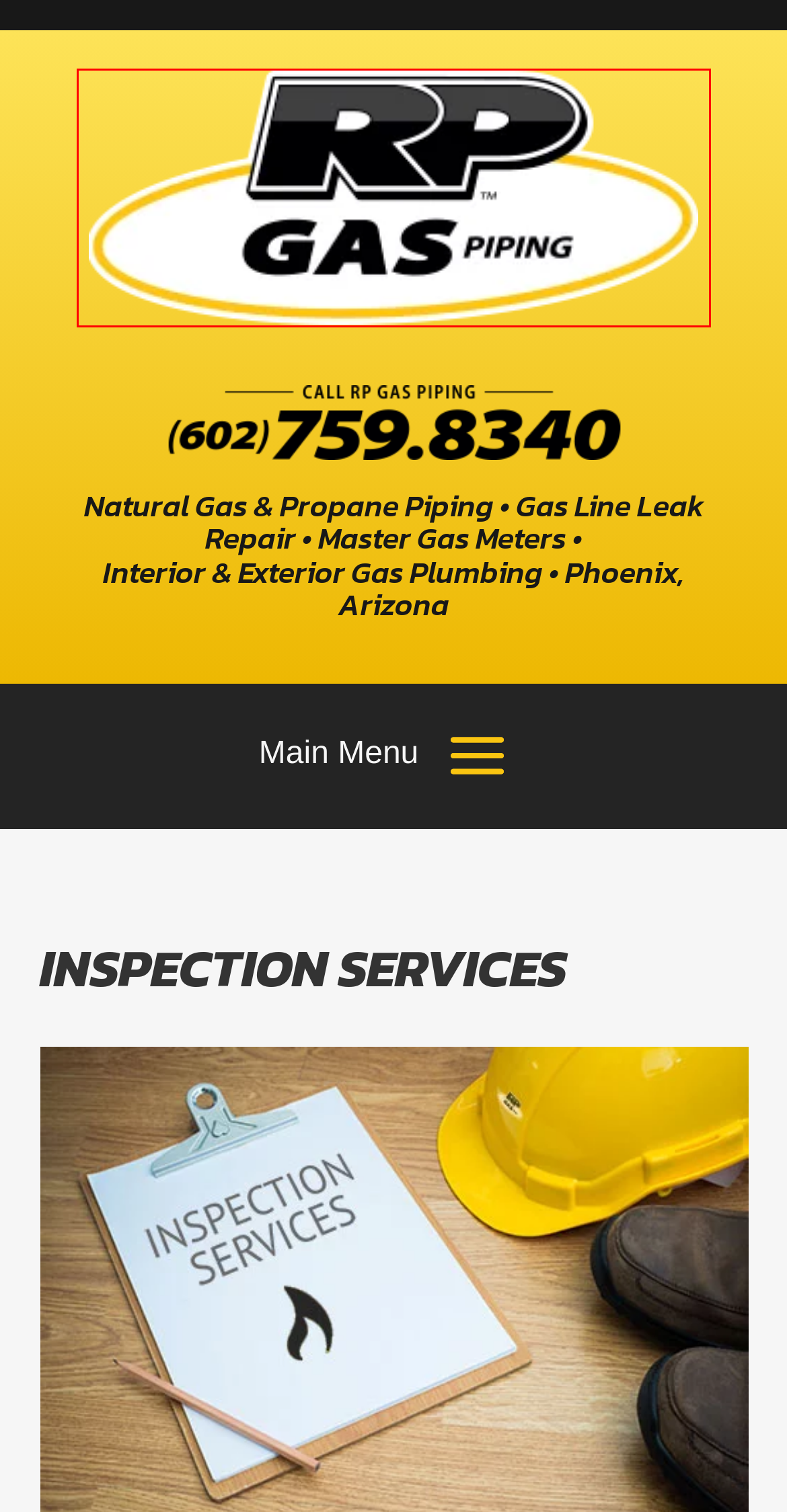You are given a screenshot of a webpage with a red rectangle bounding box. Choose the best webpage description that matches the new webpage after clicking the element in the bounding box. Here are the candidates:
A. Request Online Estimate | RP Gas Piping, Inc.
B. Emergency Natural Gas Service | Emergency Gas Line Repair AZ
C. Gas Line Services Phoenix AZ | Gas Line Installation Repair
D. Propane Tank Systems Phoenix AZ | Propane Tank Installation
E. Client Feedback | Previous Client Reviews
F. Natural Gas Line Projects | Previous Gas Propane Projects
G. Natural Gas Plumbing Phoenix | Gas Plumber Installer AZ
H. RP Gas Piping Arizona: Natural Gas Pipe Installation Phoenix

H